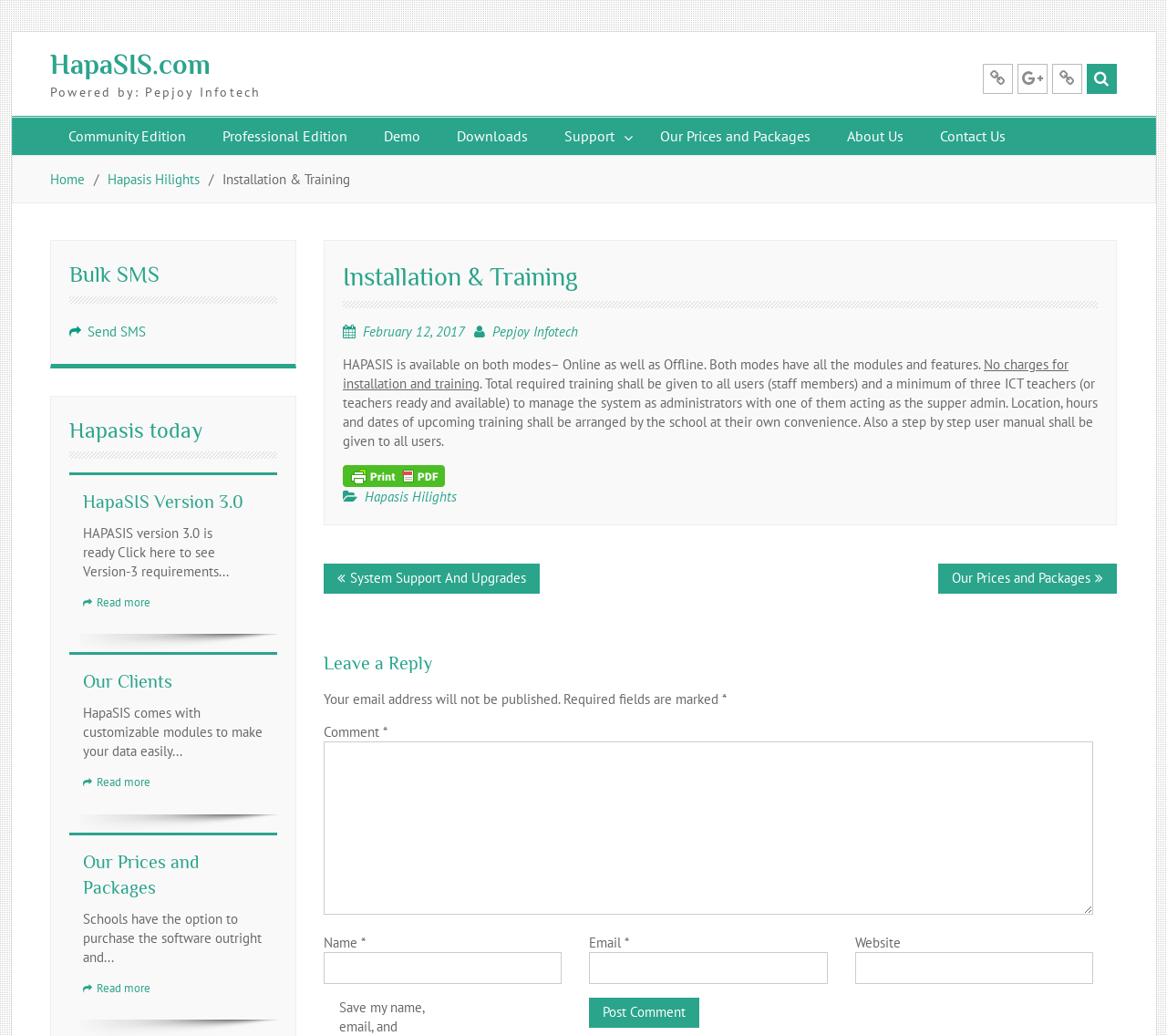Give a concise answer of one word or phrase to the question: 
What is the name of the website?

HapaSIS.com